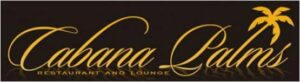What is the tone of the logo?
Please use the image to deliver a detailed and complete answer.

The use of elegant typography, a dark background, and a refined gold color suggests that the tone of the logo is luxurious, conveying a sense of high-end quality and sophistication.